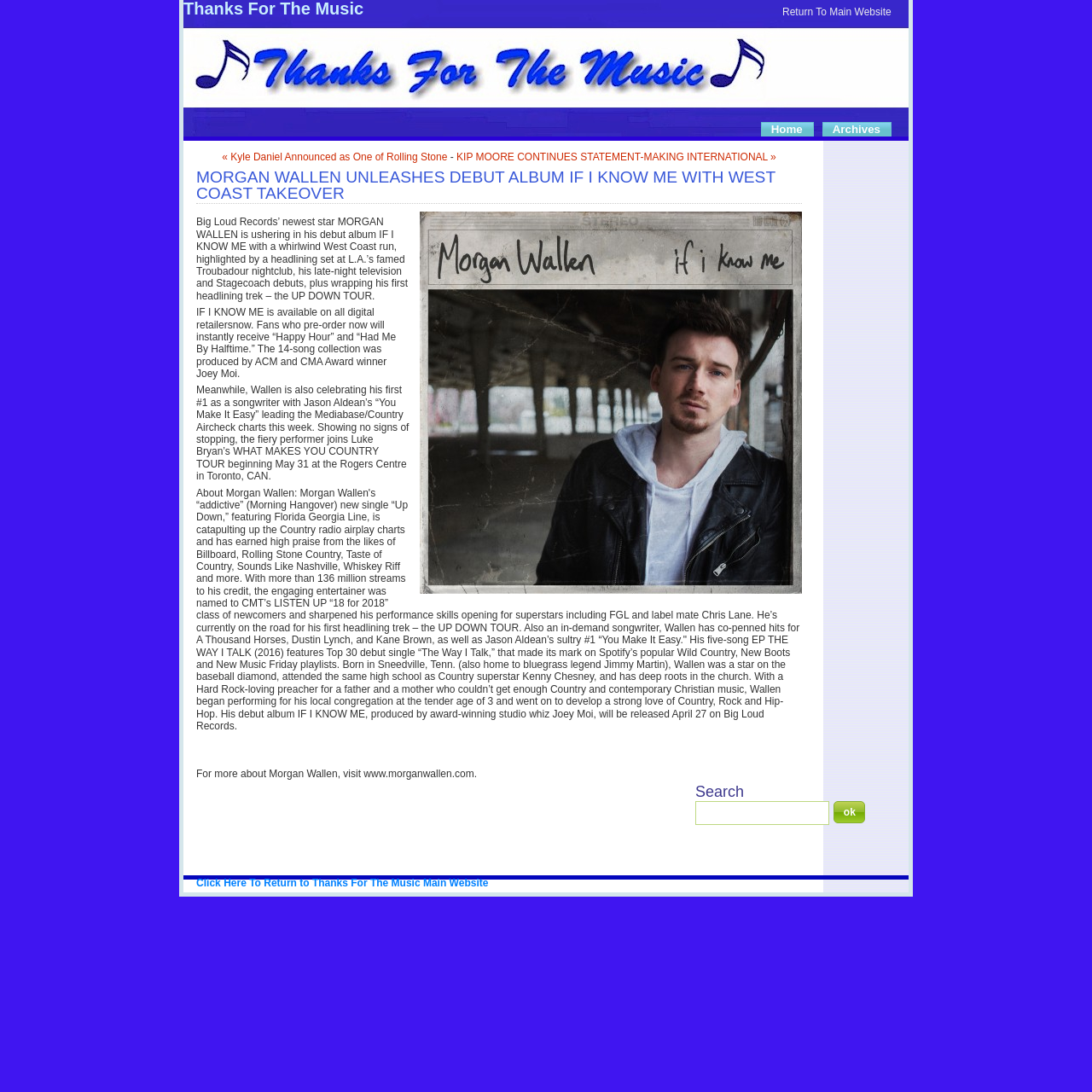Please identify the bounding box coordinates of the element I should click to complete this instruction: 'Click on the 'Click Here To Return to Thanks For The Music Main Website' link'. The coordinates should be given as four float numbers between 0 and 1, like this: [left, top, right, bottom].

[0.18, 0.803, 0.447, 0.814]